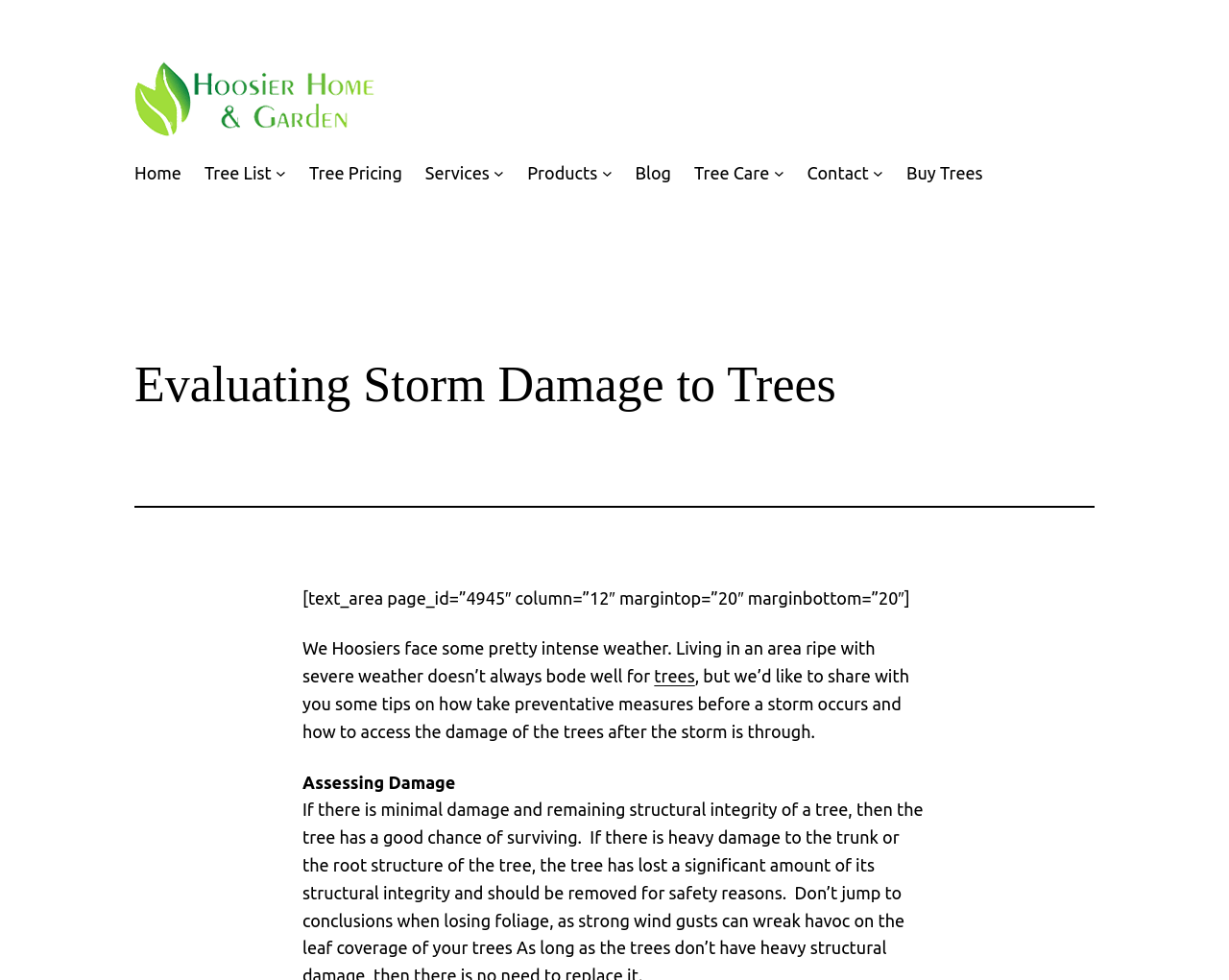What is the website about?
Using the image, respond with a single word or phrase.

Tree care and services